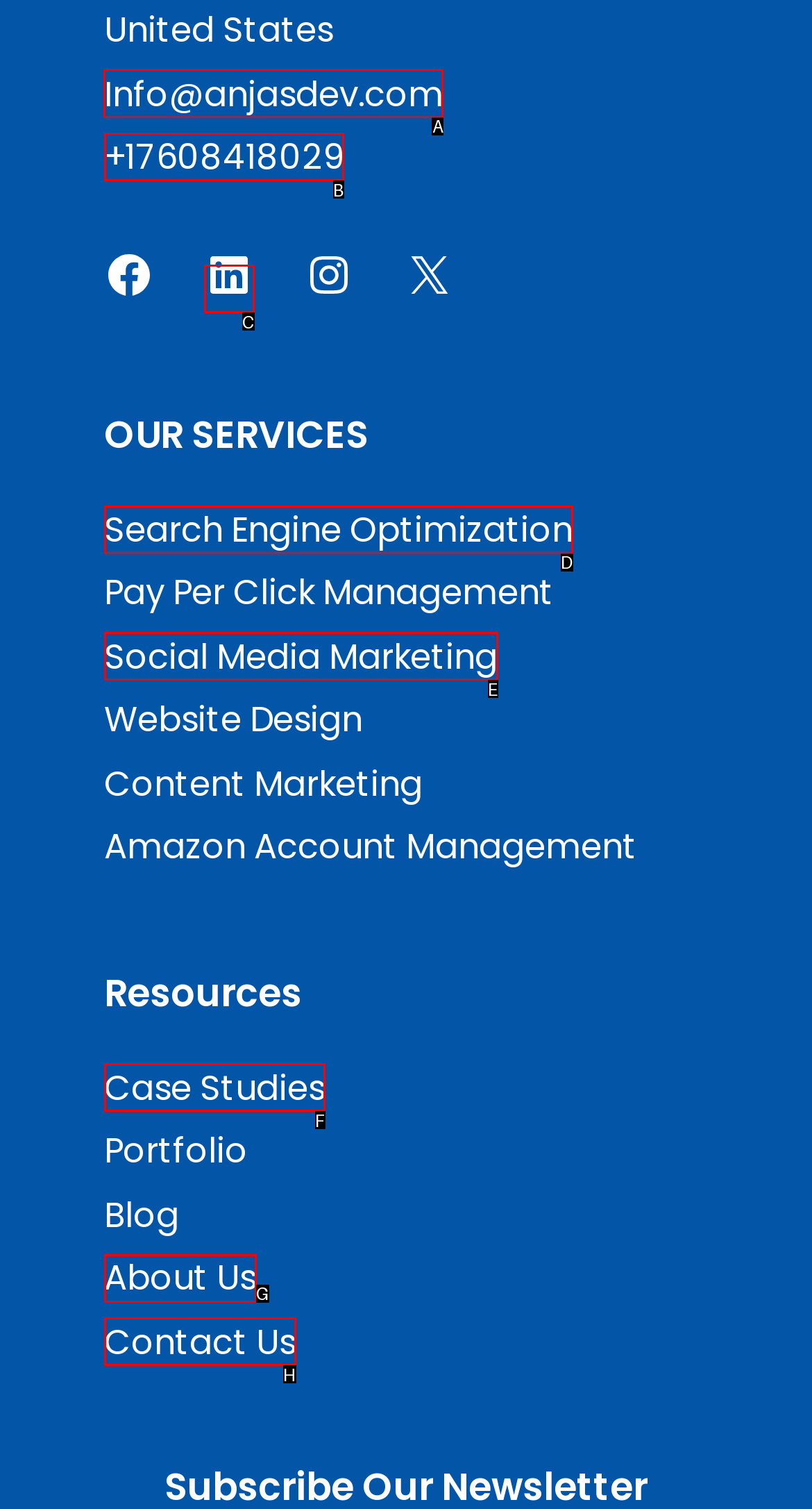Identify the letter of the option to click in order to contact via email. Answer with the letter directly.

A